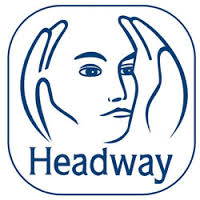Review the image closely and give a comprehensive answer to the question: What is the focus of Headway Darlington's community initiatives?

According to the caption, Headway Darlington engages in community initiatives, particularly focusing on rehabilitation for brain injury survivors and their families, which indicates that the organization's community efforts are centered around supporting individuals affected by brain injuries.